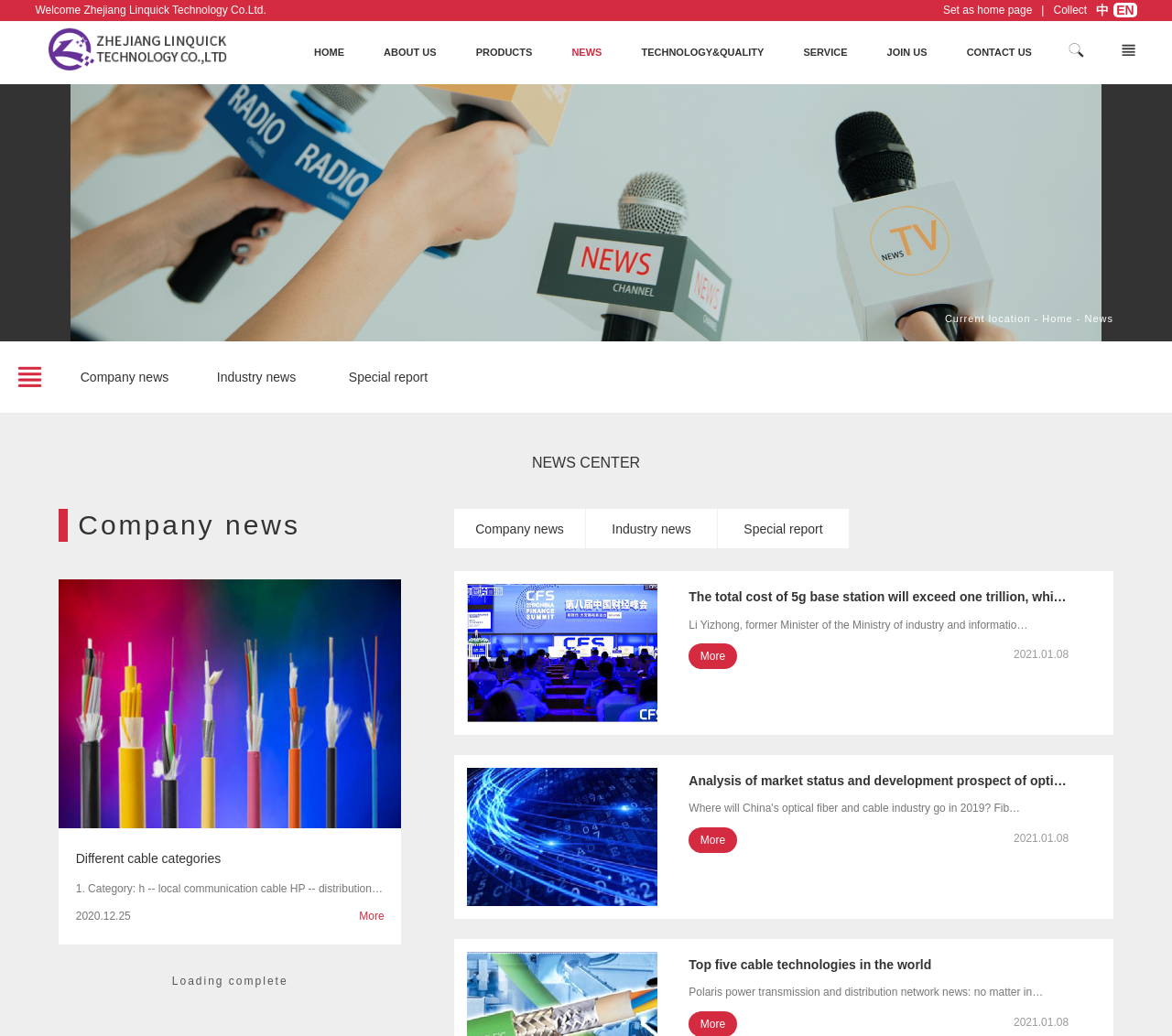Pinpoint the bounding box coordinates of the element you need to click to execute the following instruction: "View Company news". The bounding box should be represented by four float numbers between 0 and 1, in the format [left, top, right, bottom].

[0.05, 0.329, 0.162, 0.399]